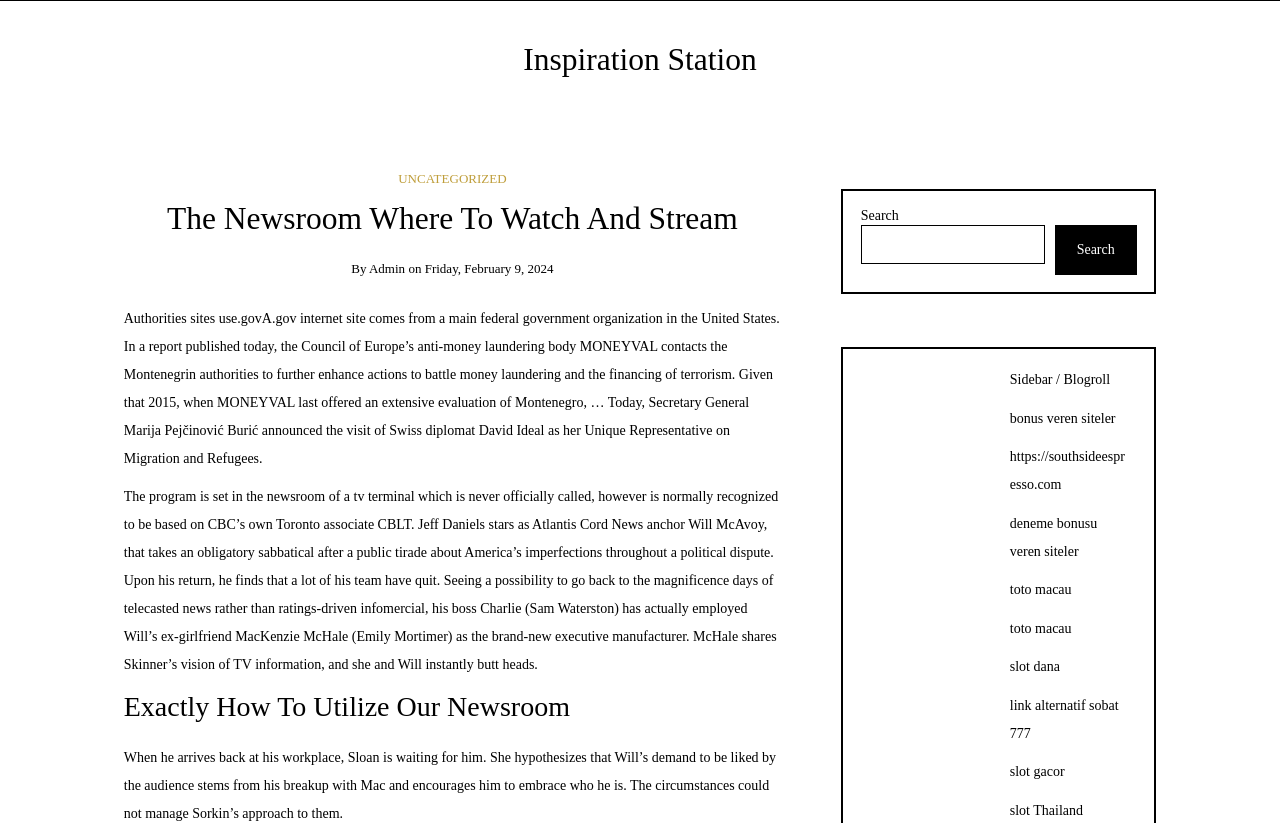Determine the bounding box coordinates for the clickable element required to fulfill the instruction: "Visit Inspiration Station". Provide the coordinates as four float numbers between 0 and 1, i.e., [left, top, right, bottom].

[0.409, 0.051, 0.591, 0.094]